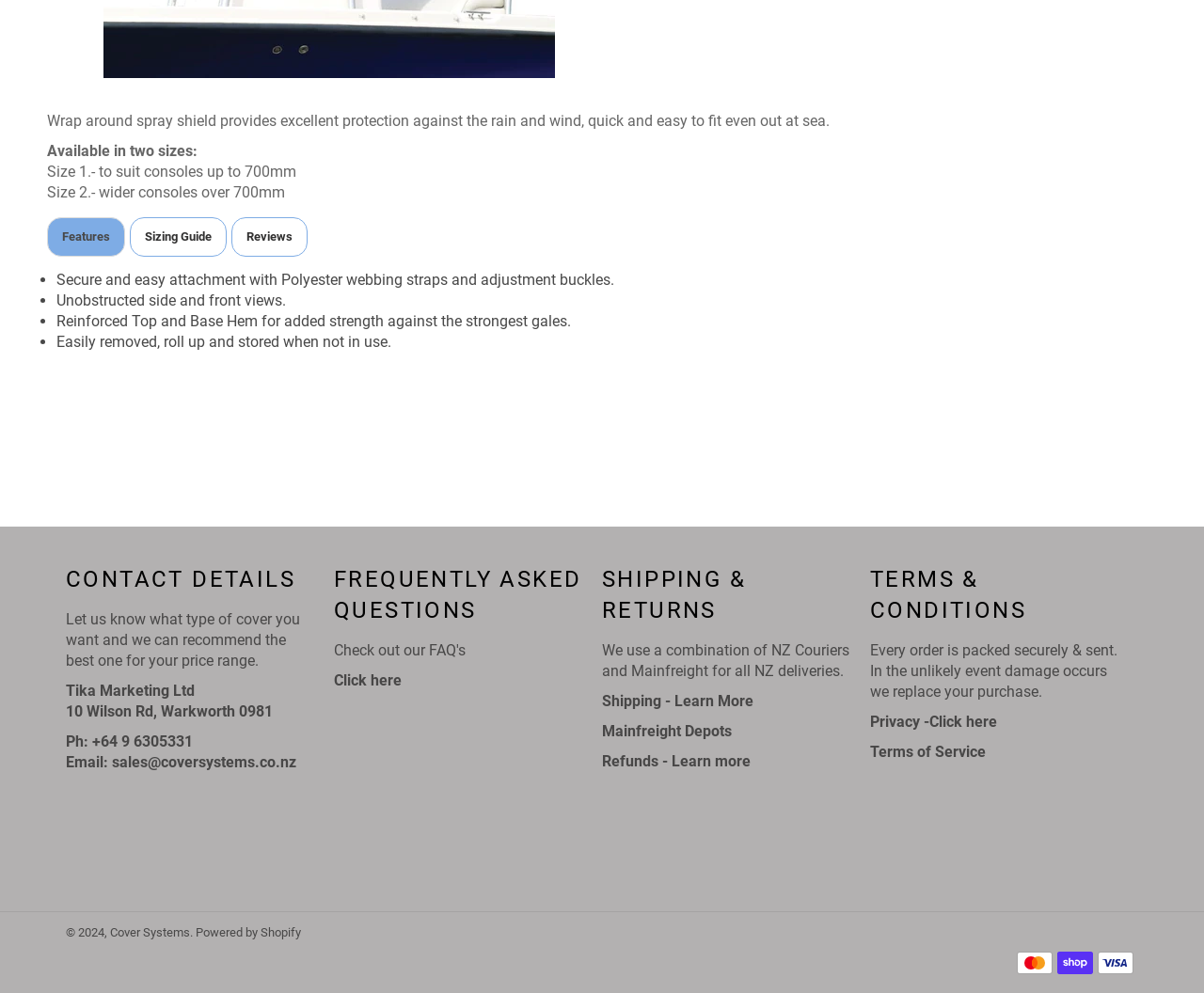Based on the element description: "Privacy -Click here", identify the bounding box coordinates for this UI element. The coordinates must be four float numbers between 0 and 1, listed as [left, top, right, bottom].

[0.723, 0.718, 0.828, 0.736]